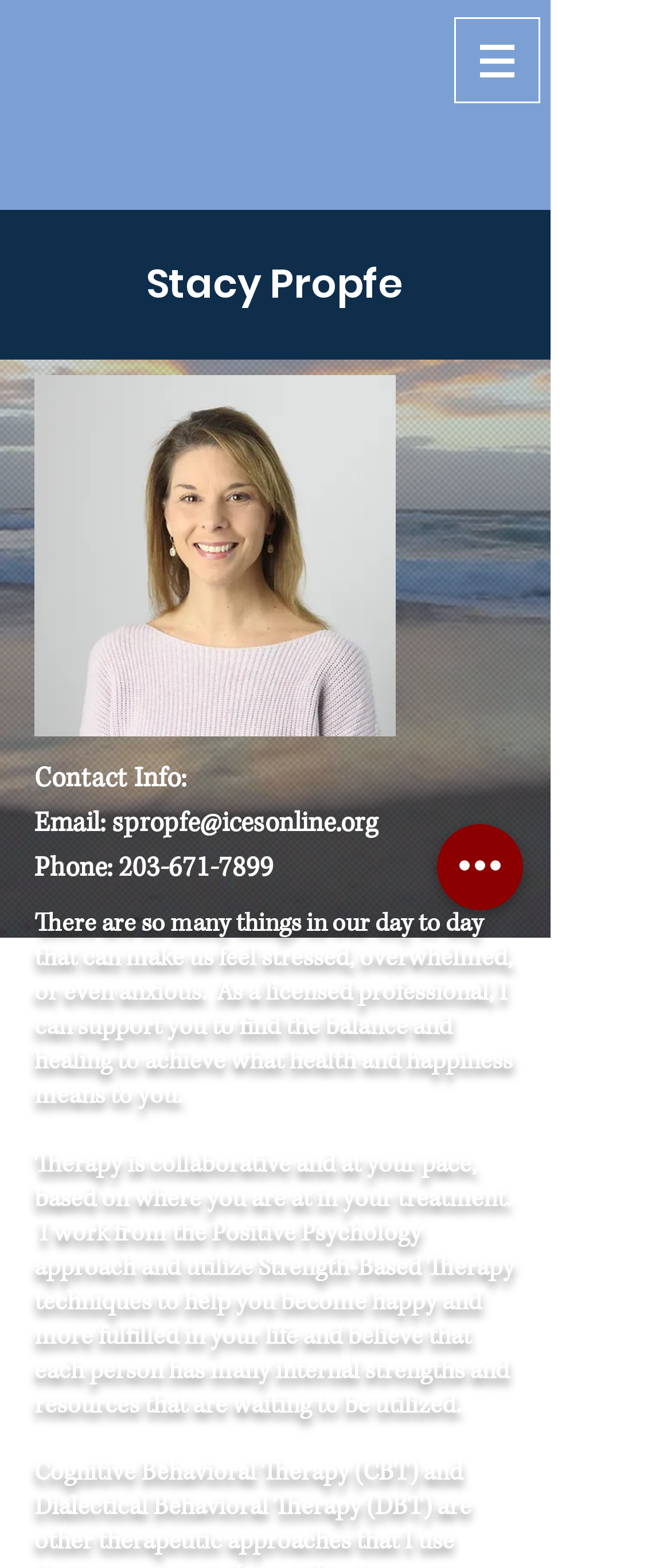Explain the webpage's layout and main content in detail.

The webpage is a profile page for Stacy, with a navigation menu at the top right corner. The menu is represented by a button with an image of a popup menu. Below the navigation menu, there is a large heading that displays Stacy's name, "Stacy Propfe". To the right of the heading, there is a headshot image of Stacy.

Below the heading and image, there is a section dedicated to contact information. The section is divided into three parts: email, phone number, and a brief description of Stacy's profession. The email and phone number are displayed as headings, with links to the email address and phone number, respectively.

Following the contact information section, there is a paragraph of text that describes Stacy's approach to therapy. The text is divided into four parts, with the first part describing the challenges of daily life, and the subsequent parts explaining how Stacy can support individuals in achieving balance and happiness. The text is written in a conversational tone and is positioned below the contact information section.

At the bottom right corner of the page, there is a button labeled "Quick actions".